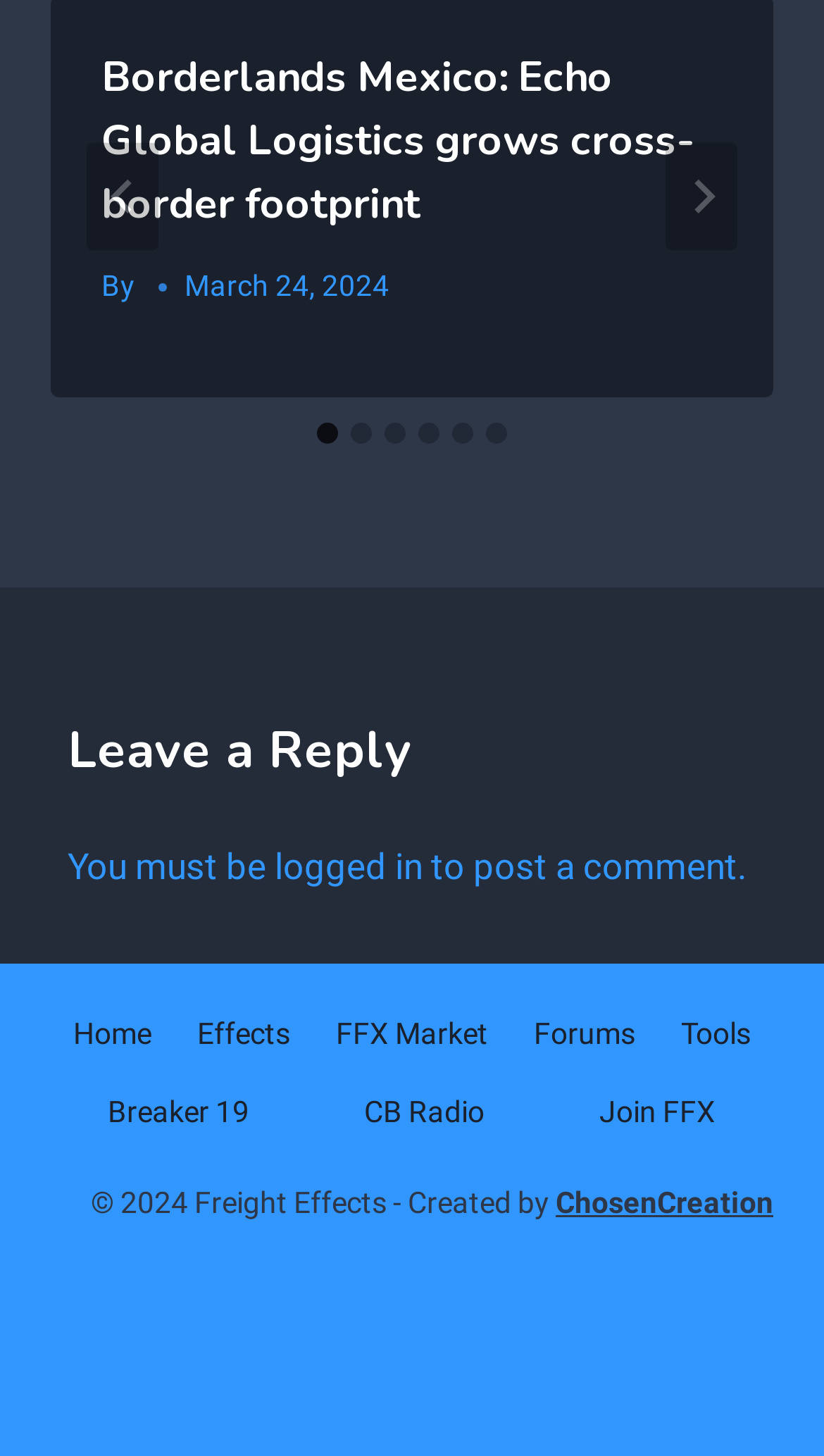Please identify the bounding box coordinates of the clickable area that will fulfill the following instruction: "Go to slide 2". The coordinates should be in the format of four float numbers between 0 and 1, i.e., [left, top, right, bottom].

[0.426, 0.29, 0.451, 0.305]